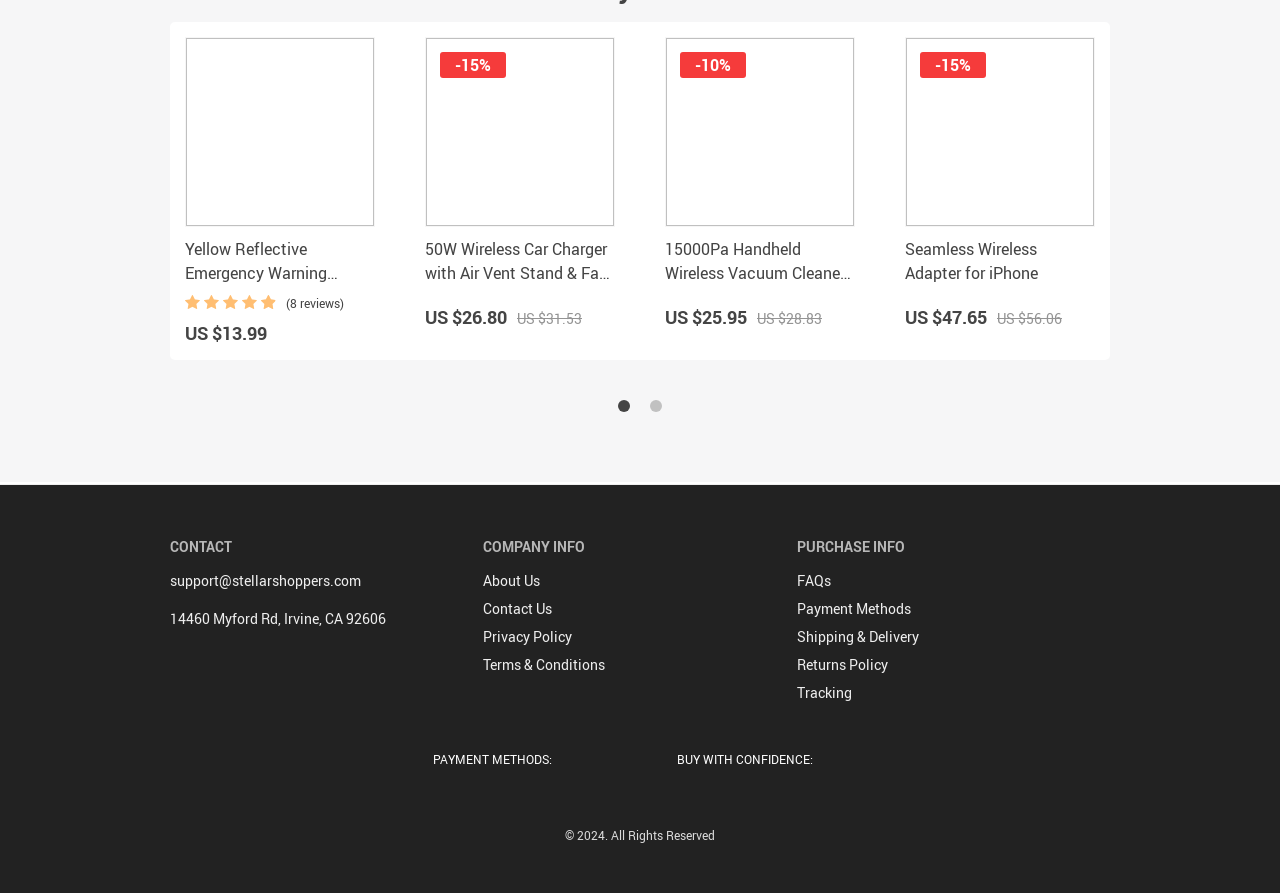What is the company's contact email?
Please provide a single word or phrase based on the screenshot.

support@stellarshoppers.com